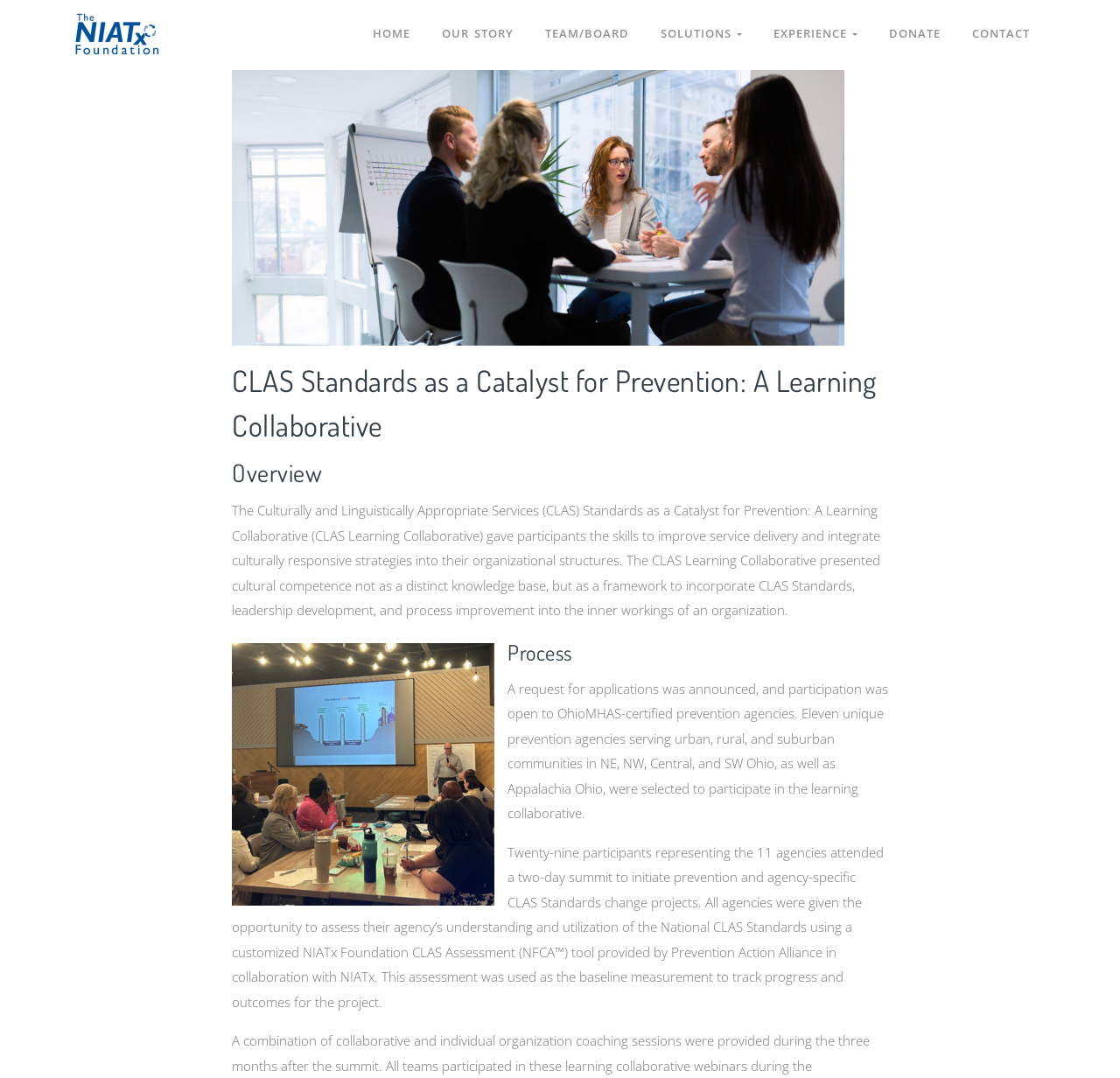How many prevention agencies participated in the learning collaborative?
Can you provide a detailed and comprehensive answer to the question?

According to the text, 'Eleven unique prevention agencies serving urban, rural, and suburban communities in NE, NW, Central, and SW Ohio, as well as Appalachia Ohio, were selected to participate in the learning collaborative.' This information can be found in the section describing the process of the learning collaborative.